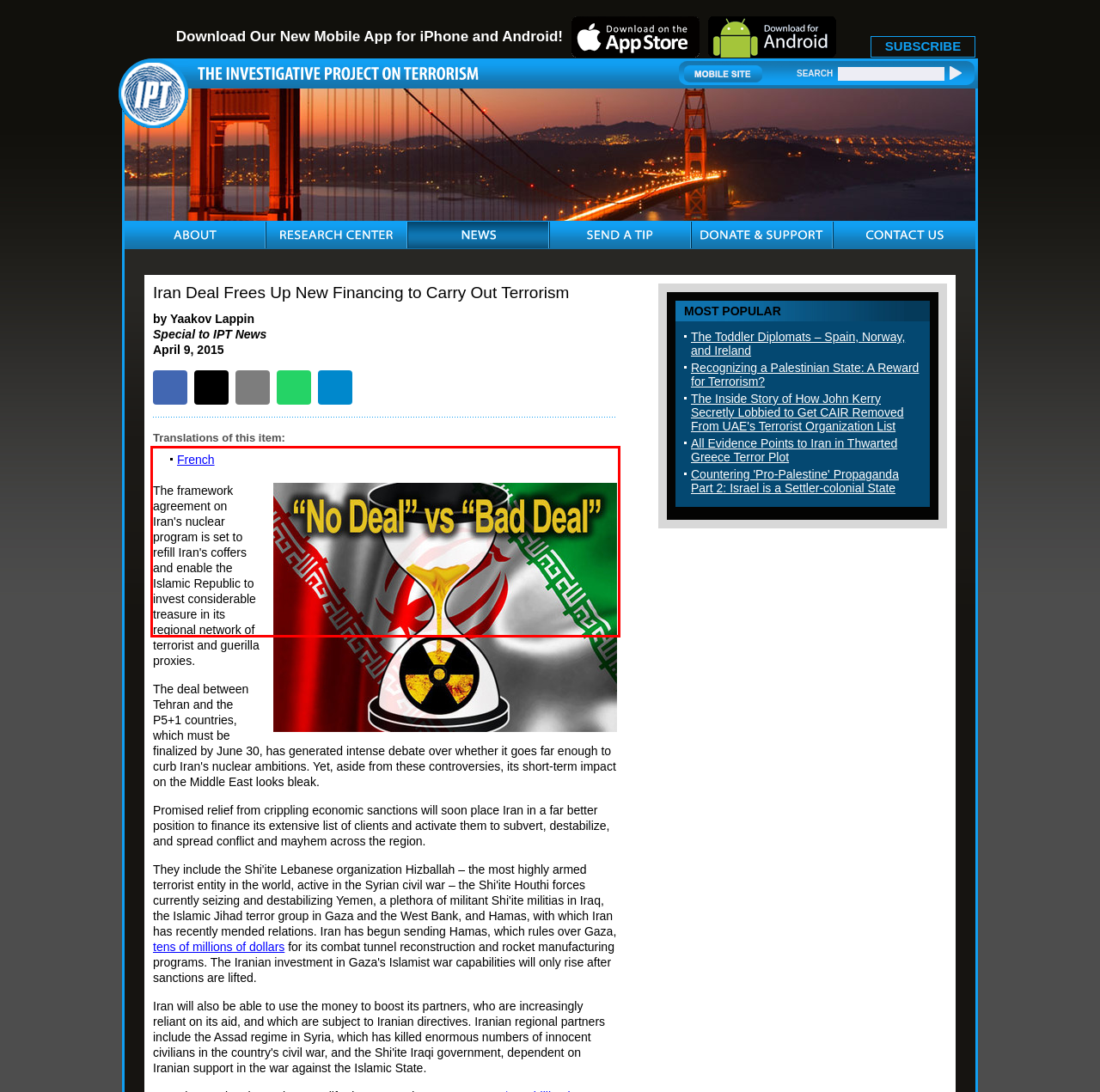Within the screenshot of the webpage, there is a red rectangle. Please recognize and generate the text content inside this red bounding box.

The framework agreement on Iran's nuclear program is set to refill Iran's coffers and enable the Islamic Republic to invest considerable treasure in its regional network of terrorist and guerilla proxies.